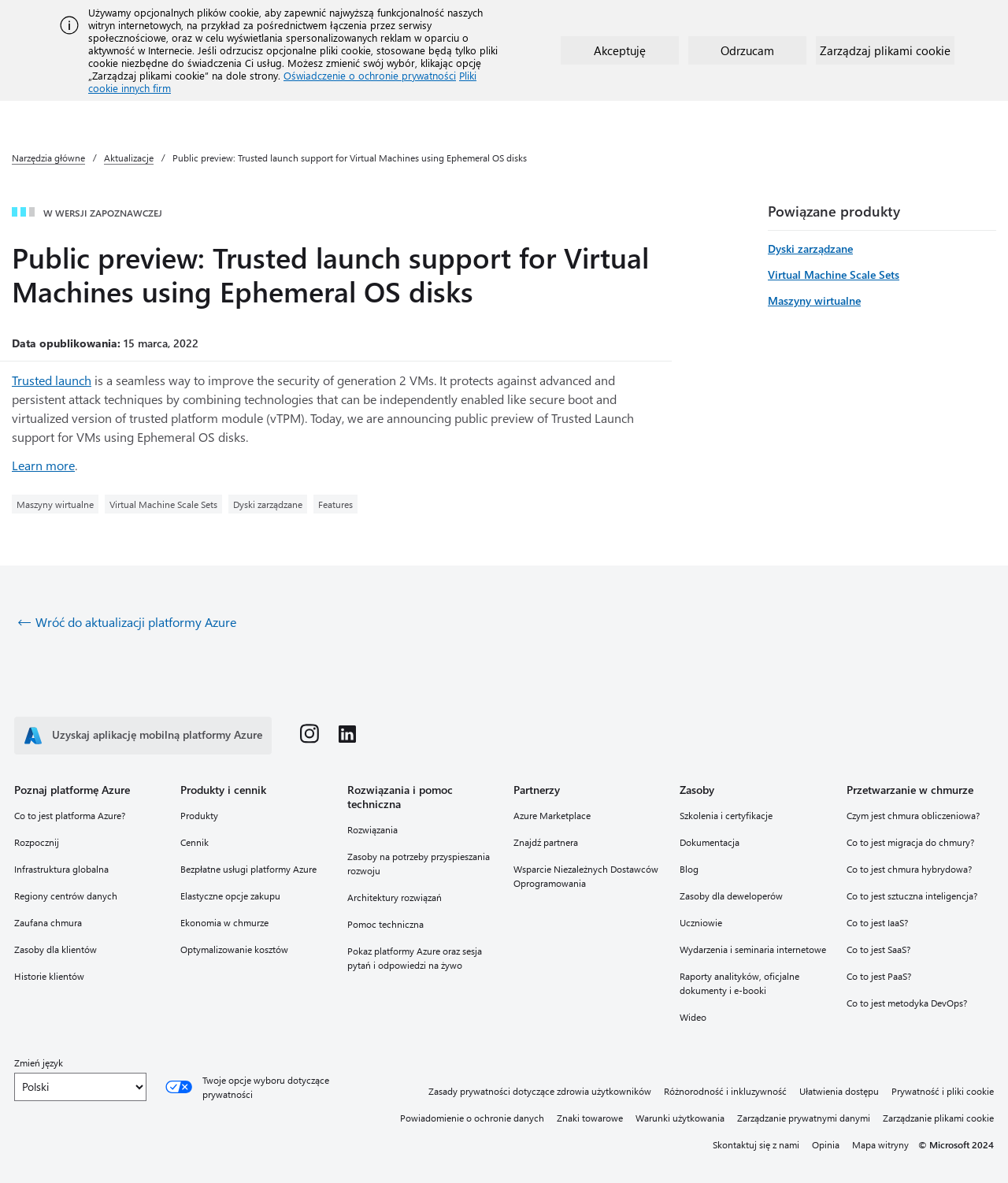What is the purpose of the 'Zarządzaj plikami cookie' button?
Please respond to the question with a detailed and informative answer.

The 'Zarządzaj plikami cookie' button is located near the 'Akceptuję' and 'Odrzucam' buttons, which are related to cookie files. Therefore, it can be inferred that the purpose of this button is to manage cookie files.